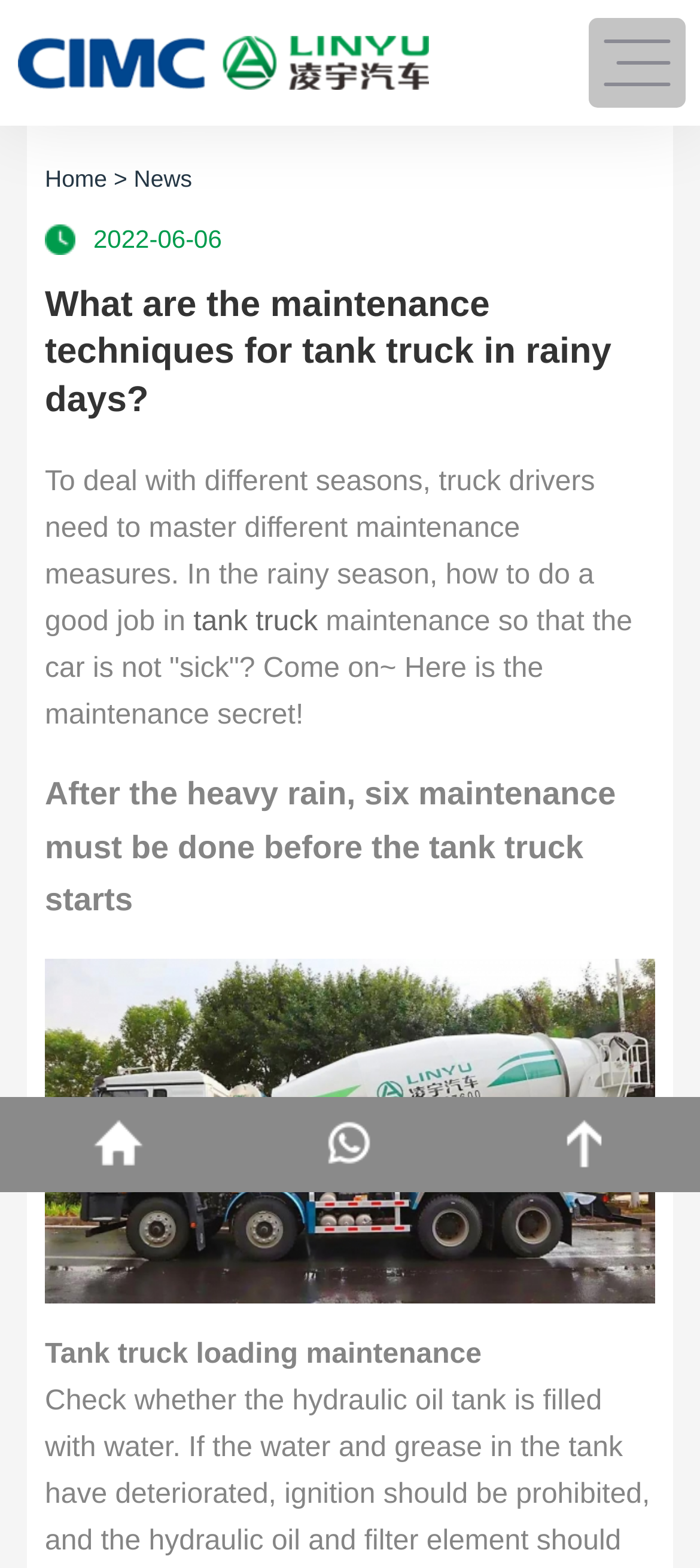Refer to the screenshot and answer the following question in detail:
What is the topic of the webpage?

Based on the webpage content, it is clear that the topic is related to tank truck maintenance, specifically in rainy days. The headings and text on the webpage all point to this topic.